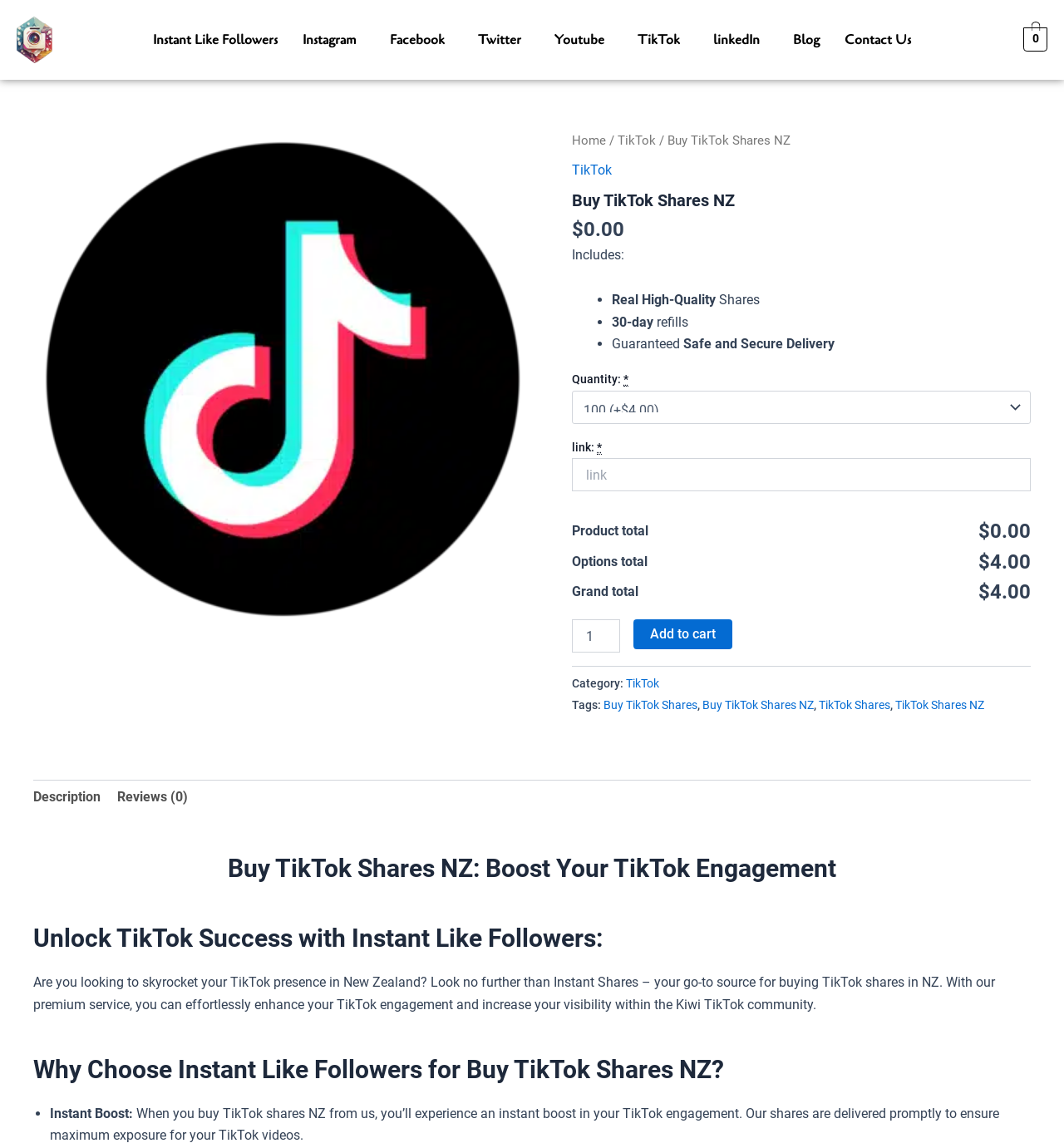Using the details in the image, give a detailed response to the question below:
What type of shares are being sold?

The type of shares being sold can be determined by looking at the 'Includes:' section which lists 'Real High-Quality Shares' as one of the features, indicating that the shares being sold are of high quality.